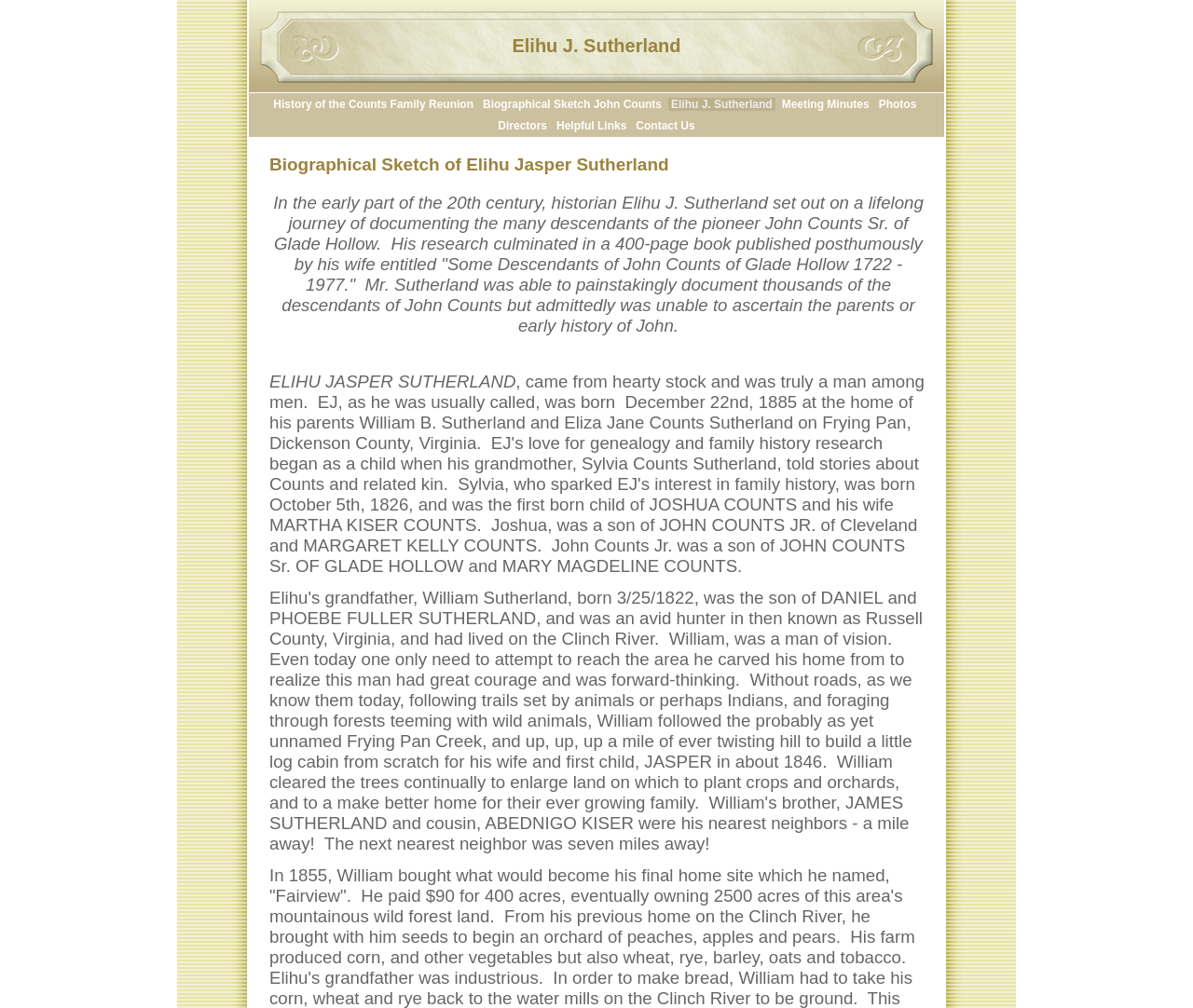Using the description "Contact Us", locate and provide the bounding box of the UI element.

[0.531, 0.118, 0.585, 0.131]